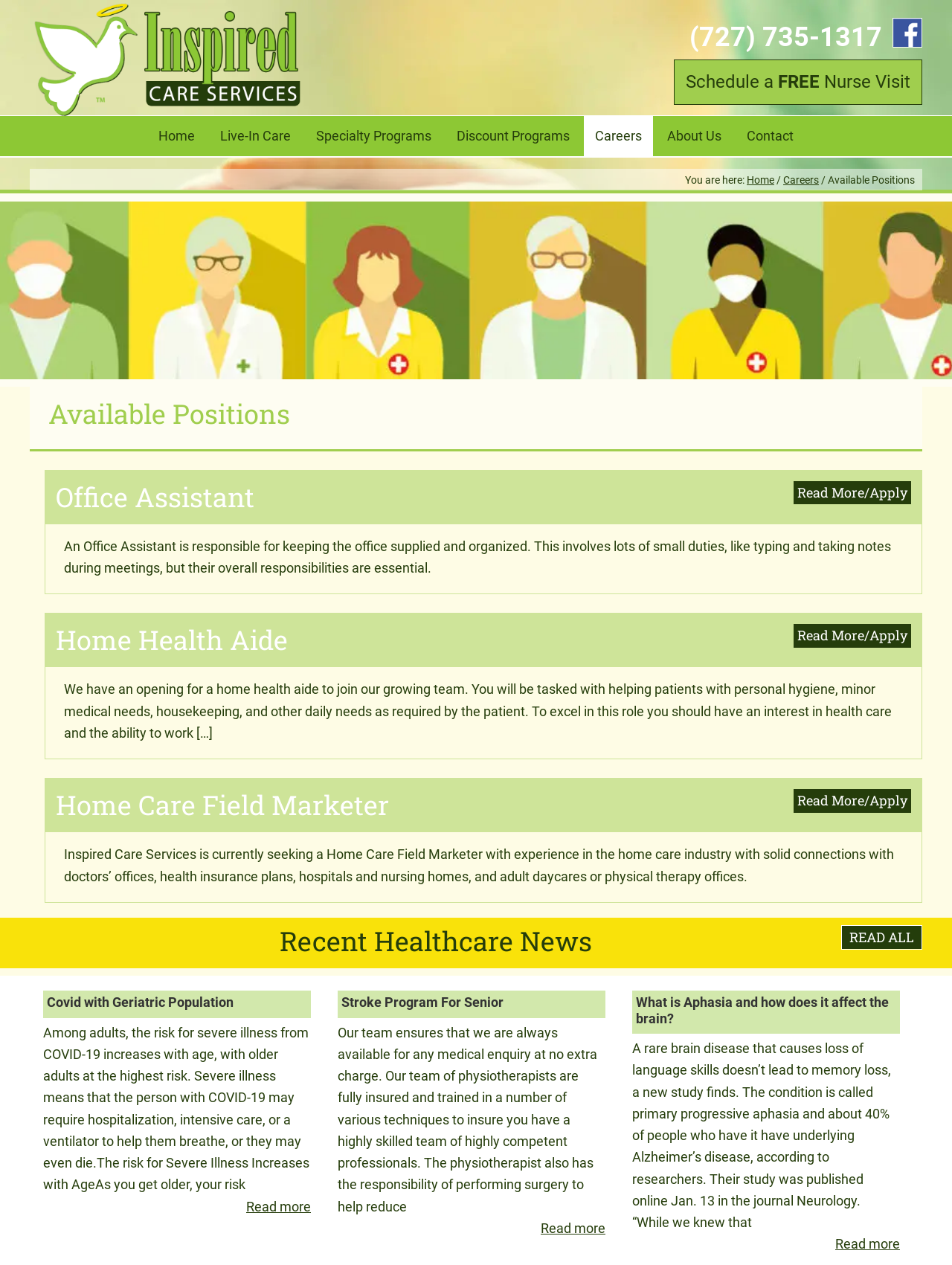Determine the bounding box coordinates of the clickable region to carry out the instruction: "Read more about 'Covid with Geriatric Population'".

[0.045, 0.945, 0.327, 0.962]